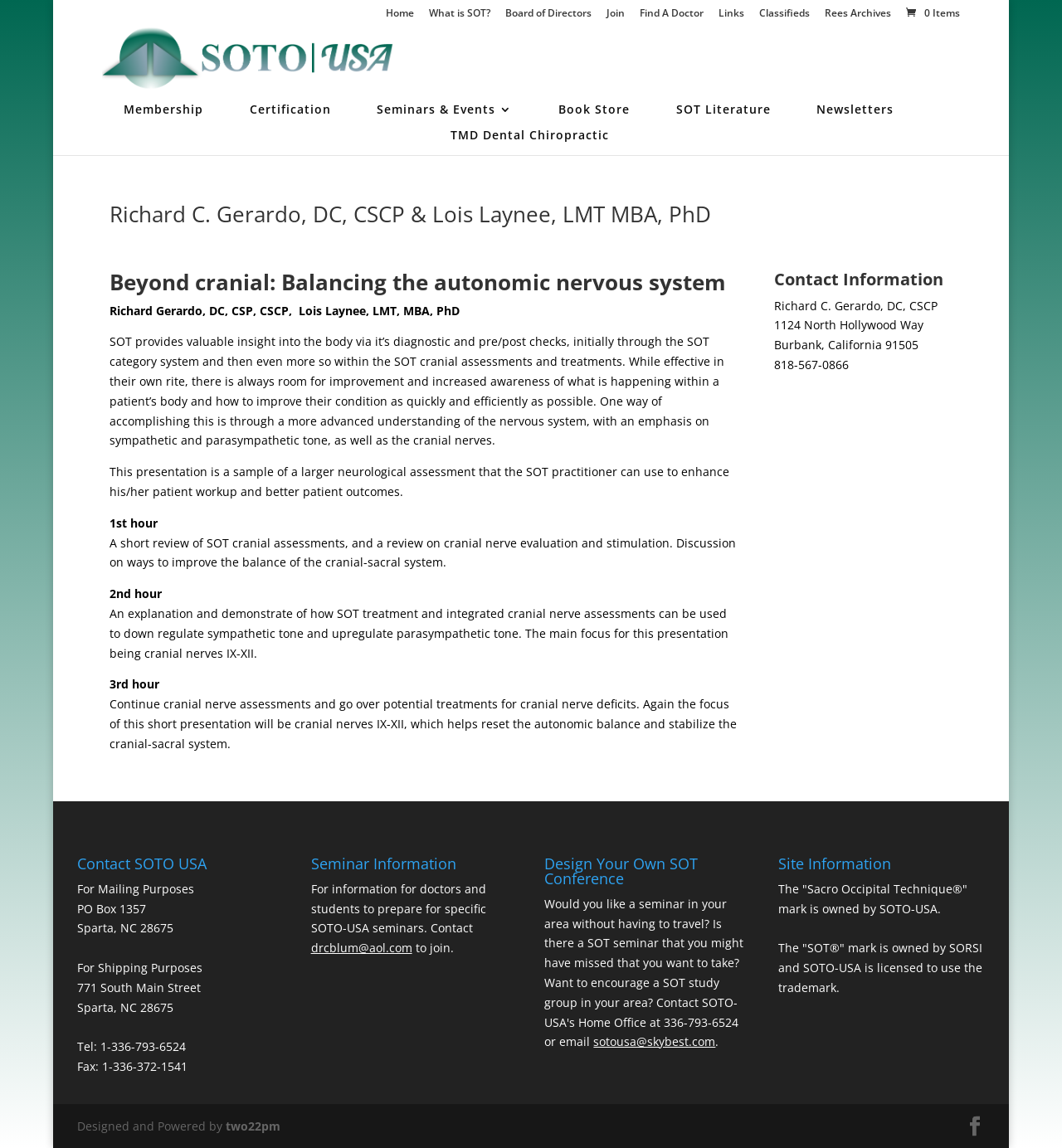Identify and extract the main heading of the webpage.

Richard C. Gerardo, DC, CSCP & Lois Laynee, LMT MBA, PhD